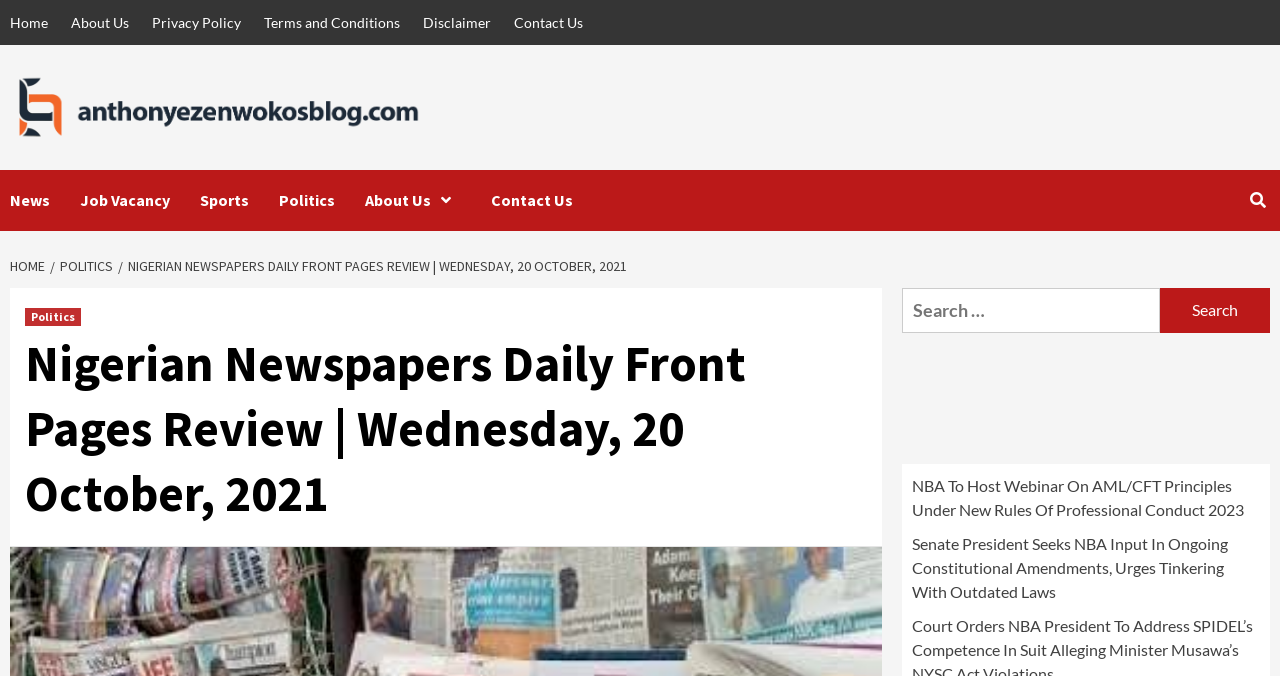Can you find the bounding box coordinates for the element that needs to be clicked to execute this instruction: "contact us"? The coordinates should be given as four float numbers between 0 and 1, i.e., [left, top, right, bottom].

[0.394, 0.0, 0.463, 0.067]